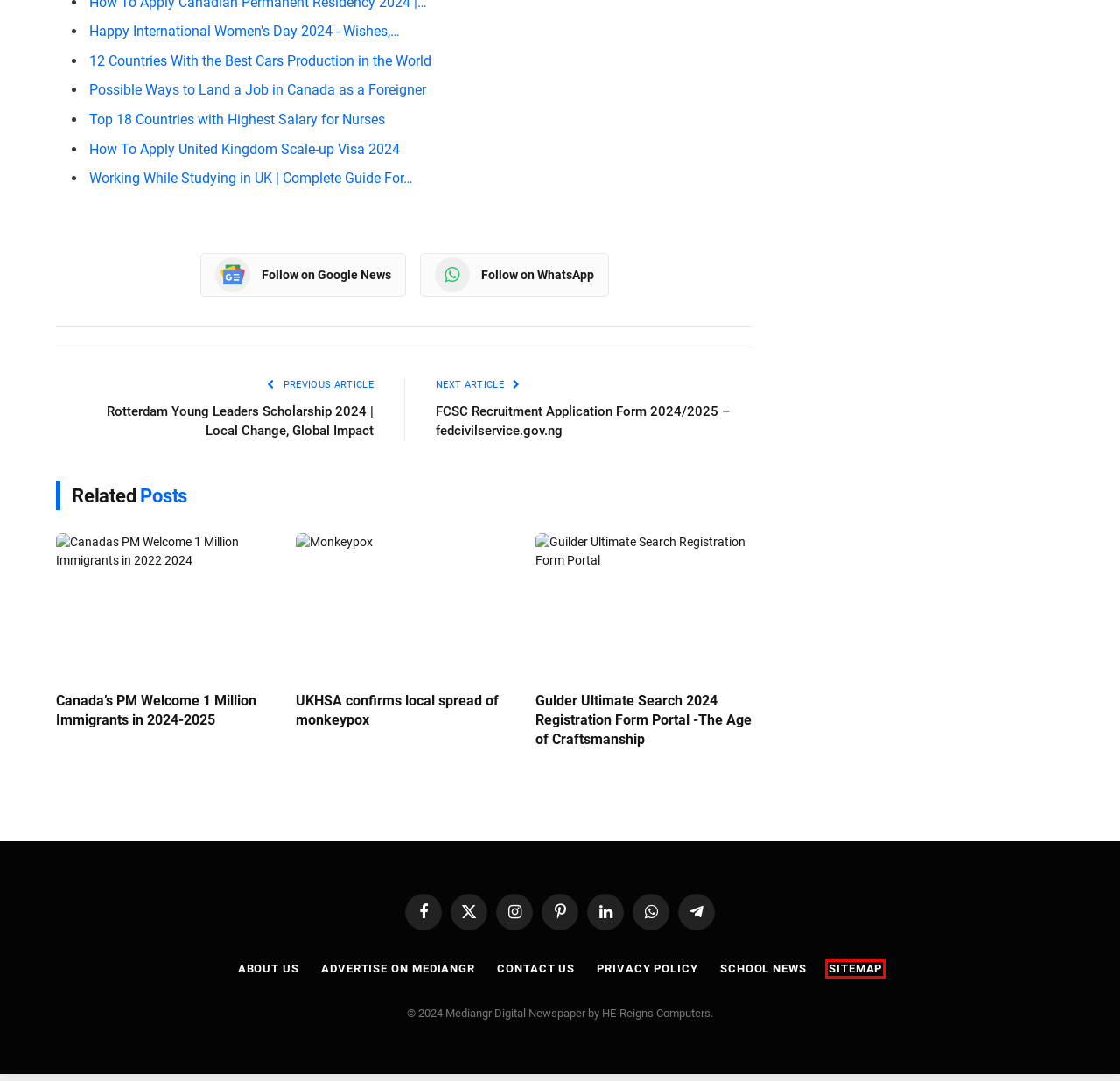Given a webpage screenshot with a UI element marked by a red bounding box, choose the description that best corresponds to the new webpage that will appear after clicking the element. The candidates are:
A. Working While Studying In UK | Complete Guide For International Students
B. How To Apply United Kingdom Scale-up Visa 2024
C. UKHSA Confirms Local Spread Of Monkeypox
D. College Insider: Latest College News & Guides For Students
E. FCSC Recruitment Application Form 2024/2025 - Fedcivilservice.gov.ng
F. Sitemap — Mediangr
G. Canada’s PM Welcome 1 Million Immigrants In 2024-2025
H. Possible Ways To Land A Job In Canada As A Foreigner In 2024

F